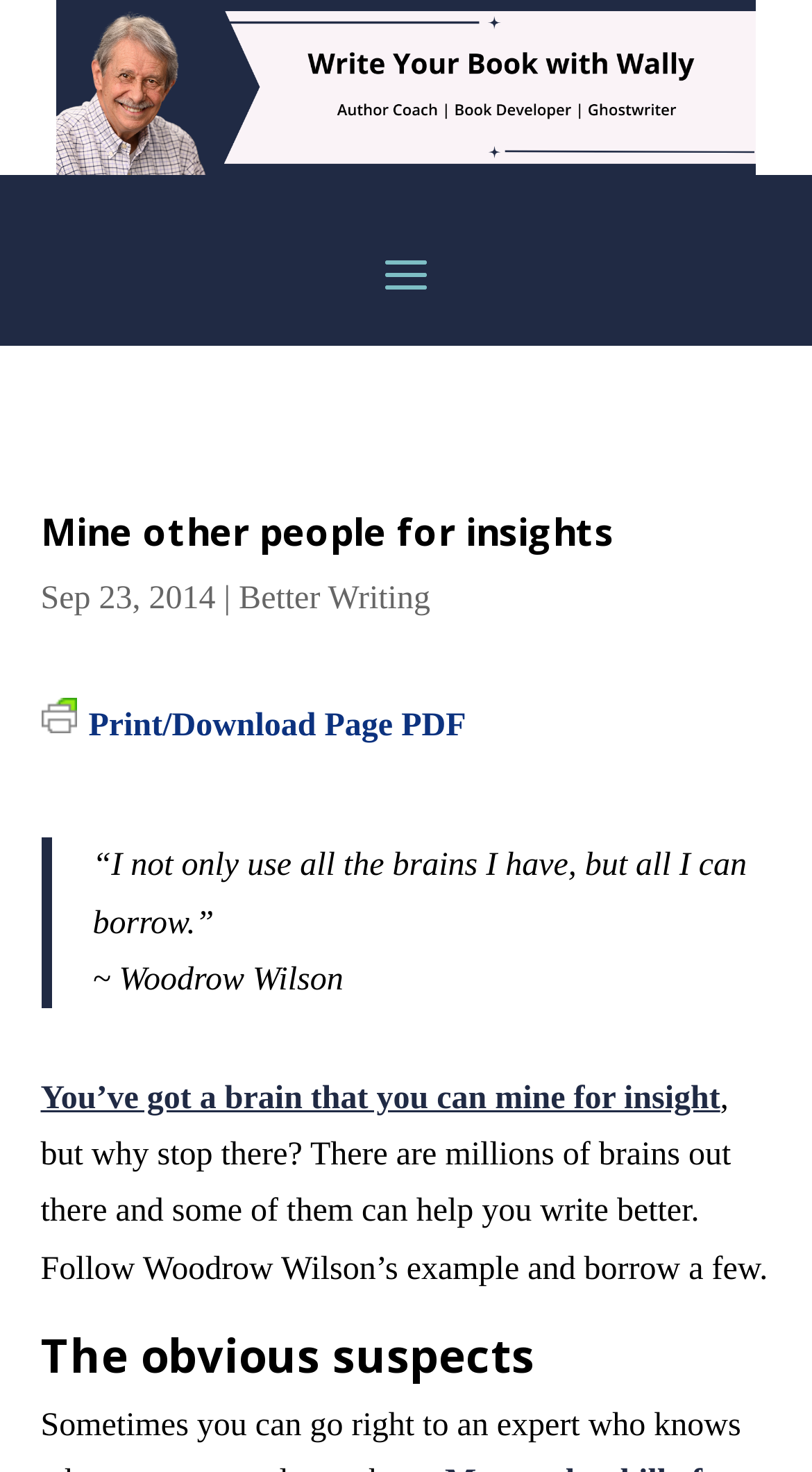Who said the quote in the blockquote?
Respond with a short answer, either a single word or a phrase, based on the image.

Woodrow Wilson